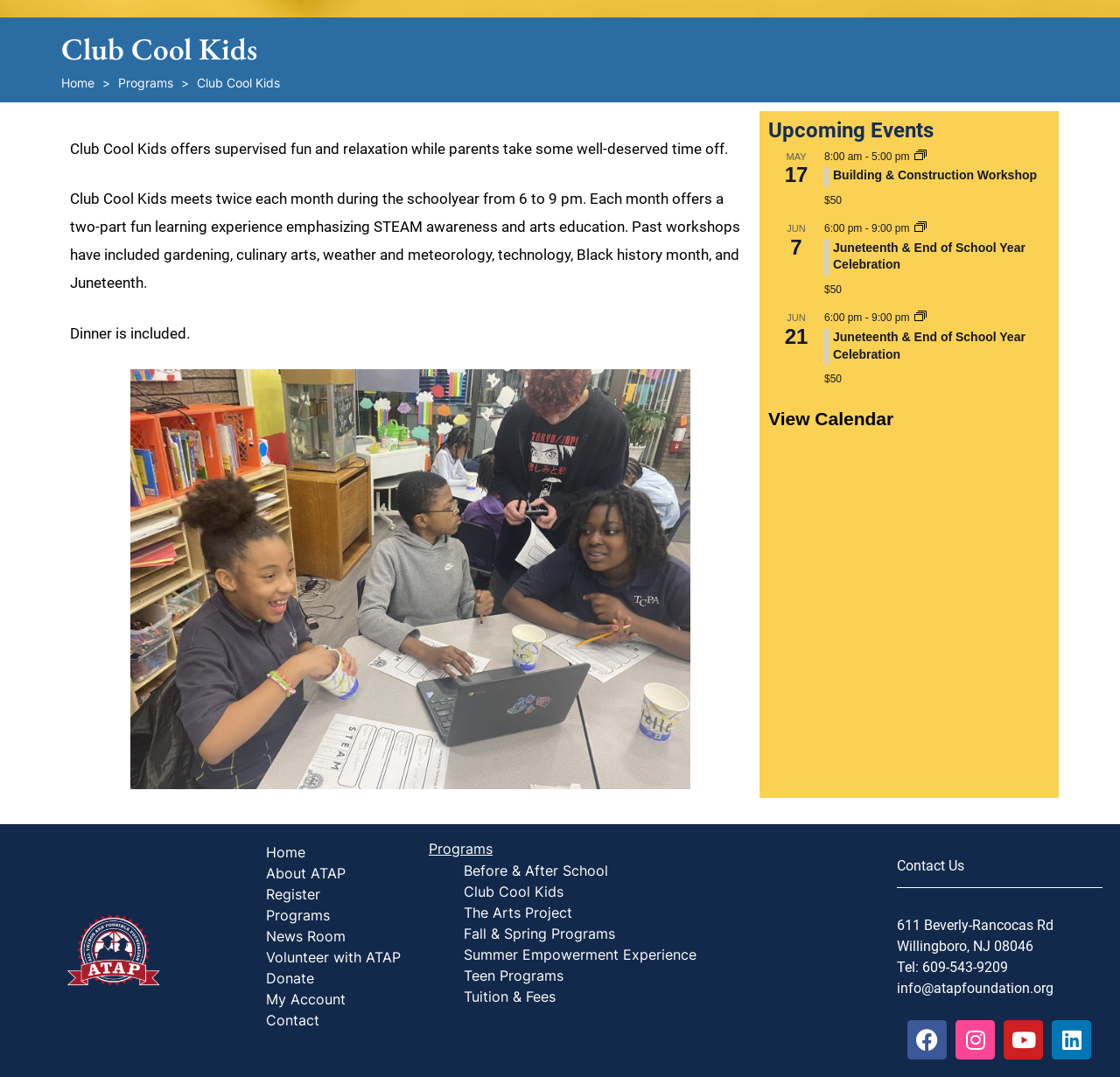Find the bounding box coordinates of the UI element according to this description: "Teen Programs".

[0.414, 0.898, 0.503, 0.914]